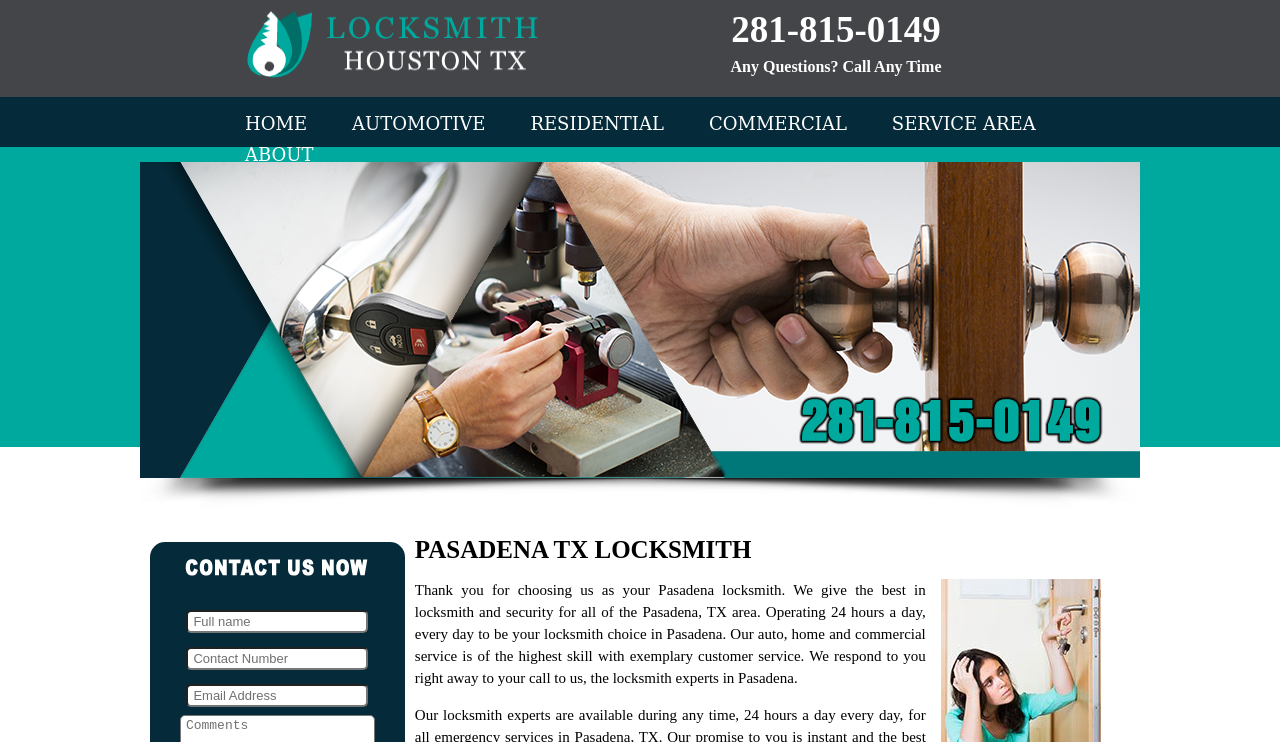Locate the bounding box coordinates of the area to click to fulfill this instruction: "Enter full name". The bounding box should be presented as four float numbers between 0 and 1, in the order [left, top, right, bottom].

[0.146, 0.822, 0.288, 0.853]